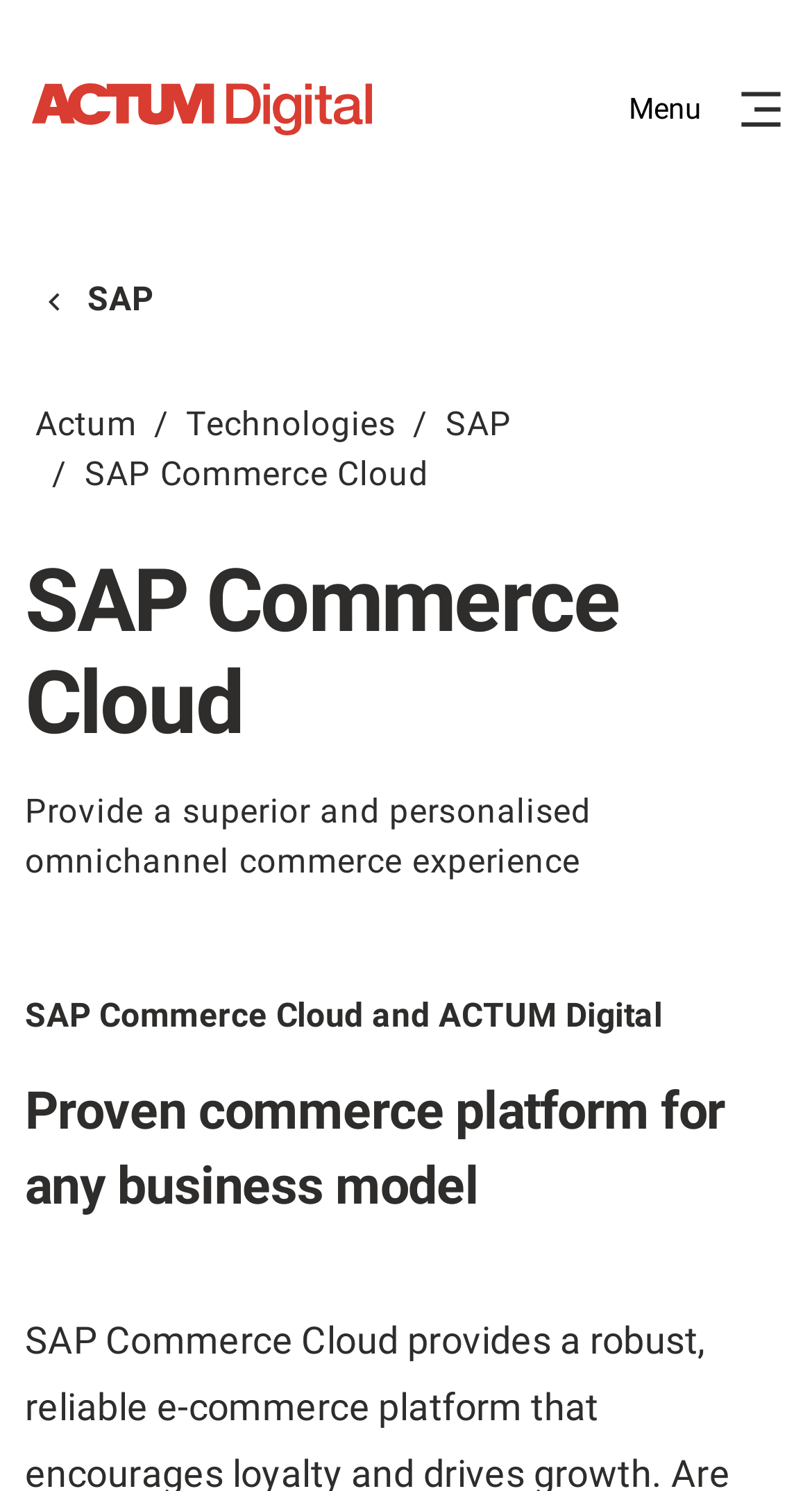From the image, can you give a detailed response to the question below:
What is the name of the company?

The name of the company can be found in the top-left corner of the webpage, where it says 'SAP Commerce Cloud Implementation Partner | ACTUM Digital'. This is likely the company's name and its expertise.